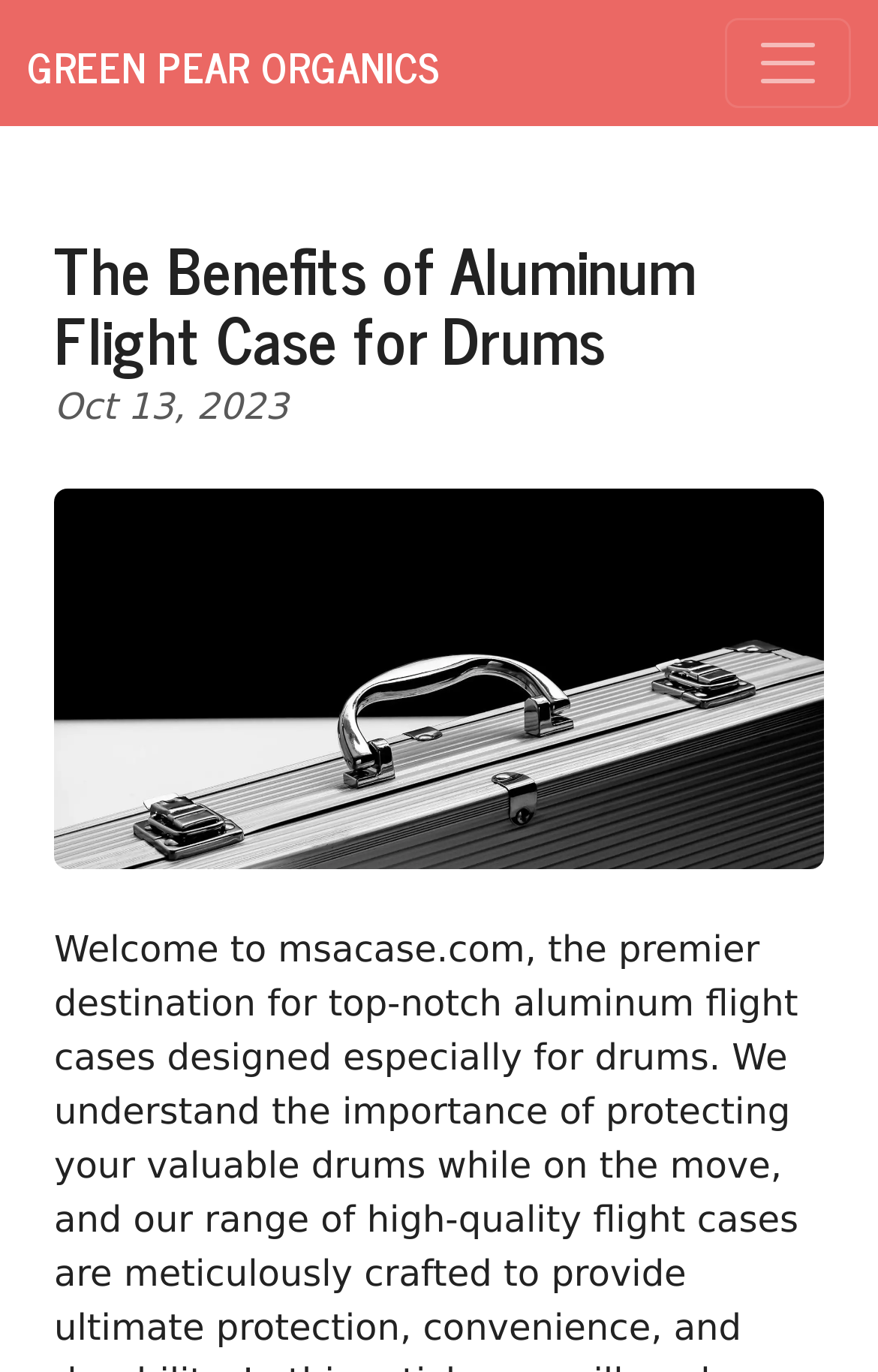Locate the bounding box coordinates for the element described below: "Green Pear Organics". The coordinates must be four float values between 0 and 1, formatted as [left, top, right, bottom].

[0.031, 0.013, 0.503, 0.079]